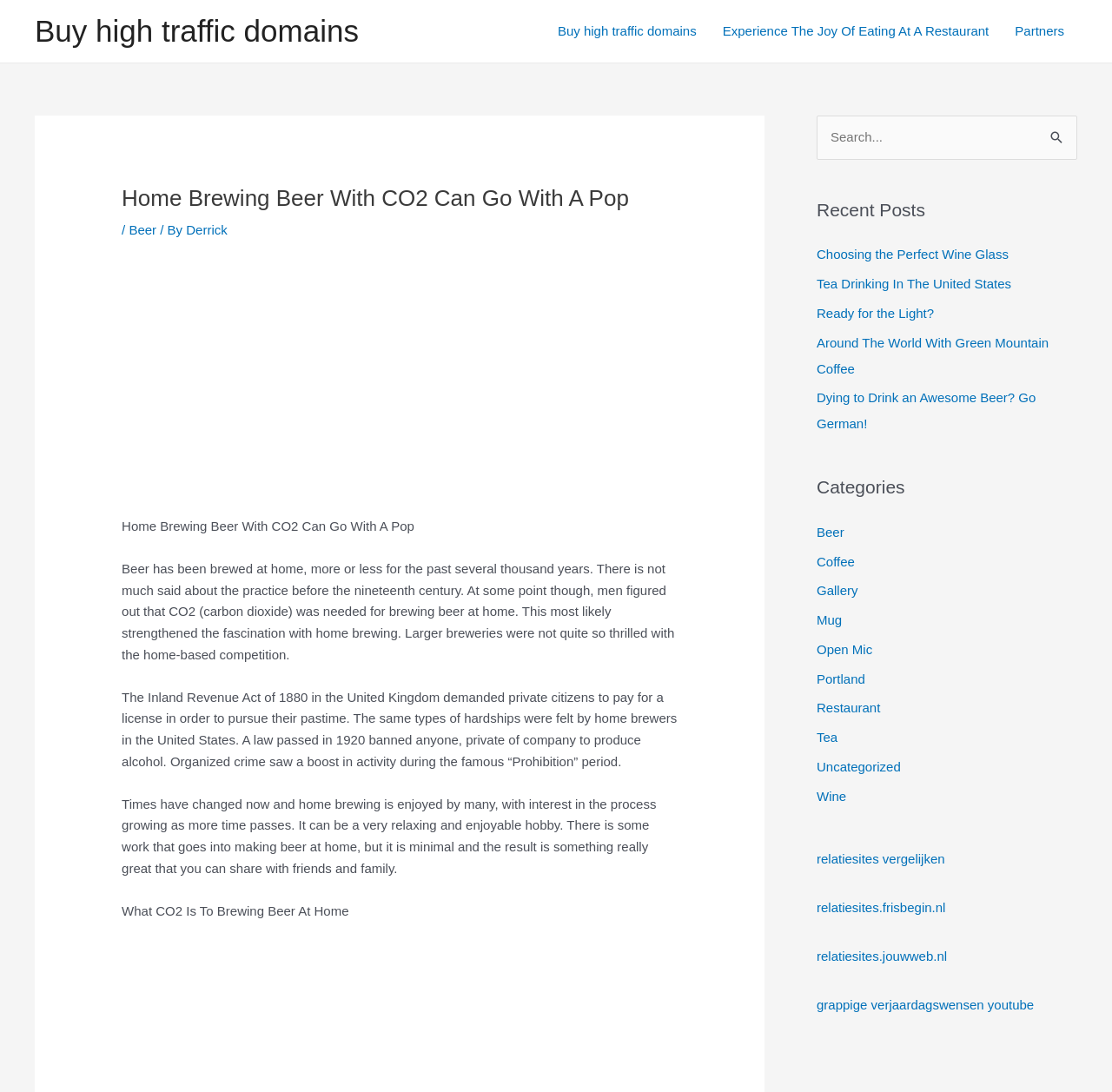Please extract the primary headline from the webpage.

Home Brewing Beer With CO2 Can Go With A Pop